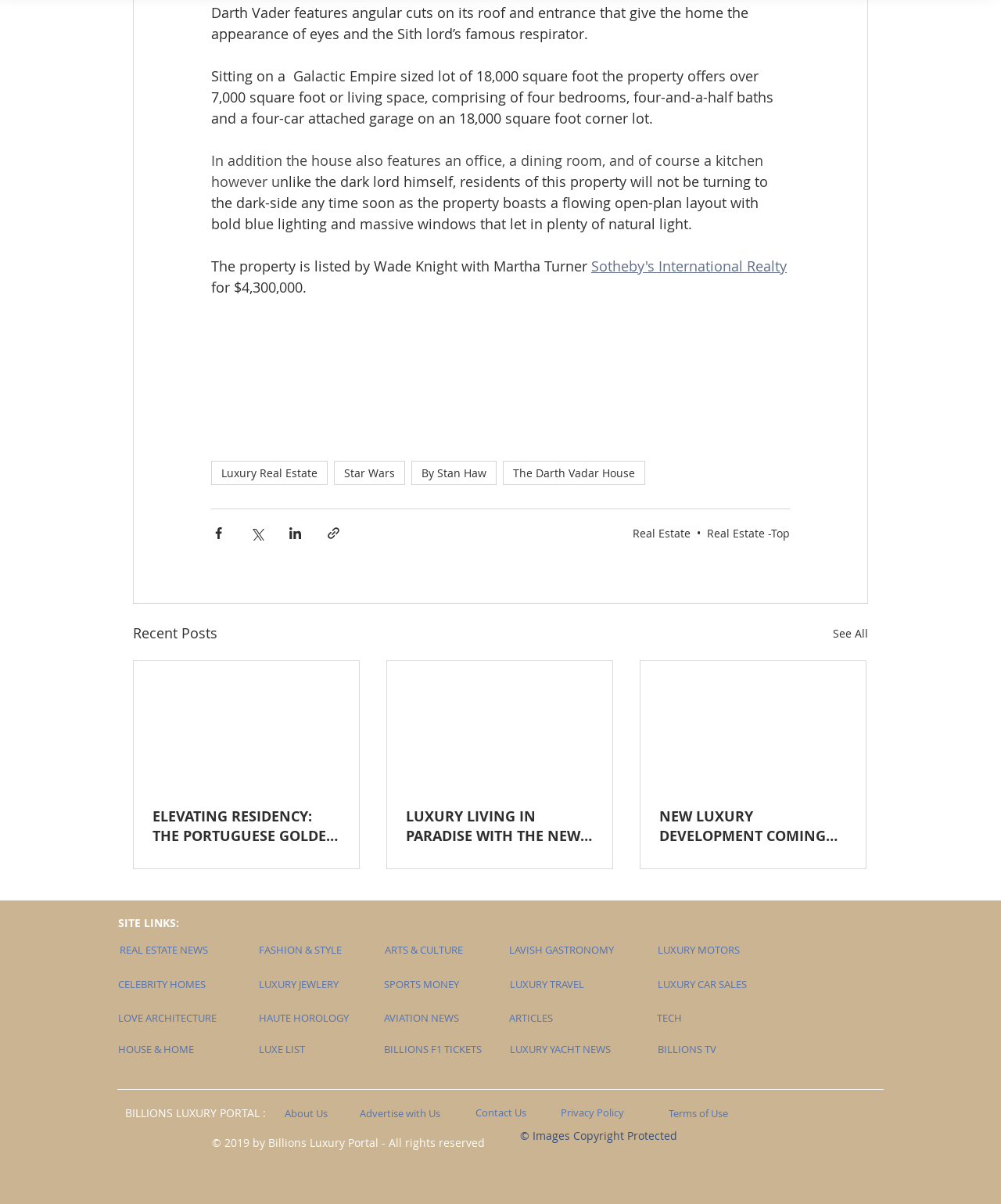Find the bounding box coordinates for the element described here: "Real Estate".

[0.632, 0.436, 0.69, 0.449]